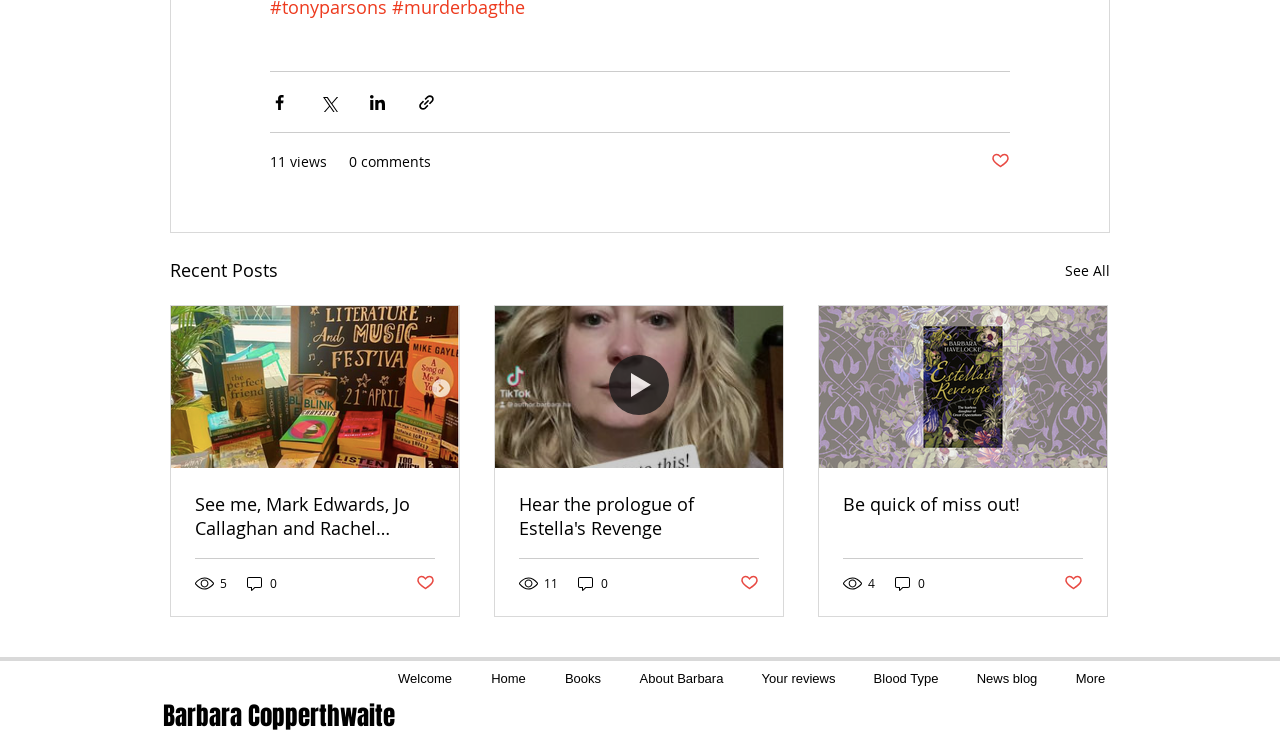Can you identify the bounding box coordinates of the clickable region needed to carry out this instruction: 'Like the post'? The coordinates should be four float numbers within the range of 0 to 1, stated as [left, top, right, bottom].

[0.774, 0.206, 0.789, 0.235]